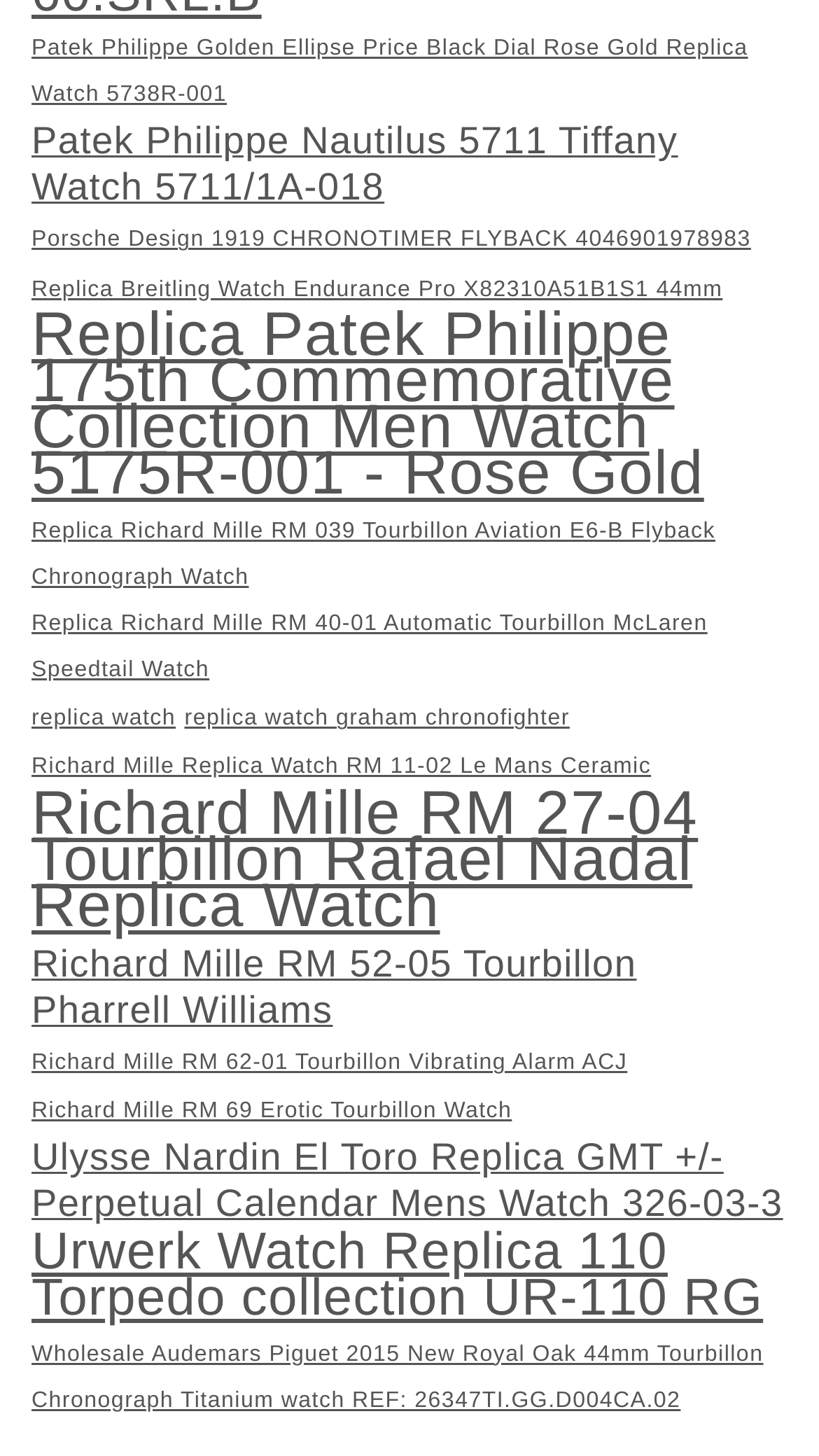Could you find the bounding box coordinates of the clickable area to complete this instruction: "view September 2014"?

None